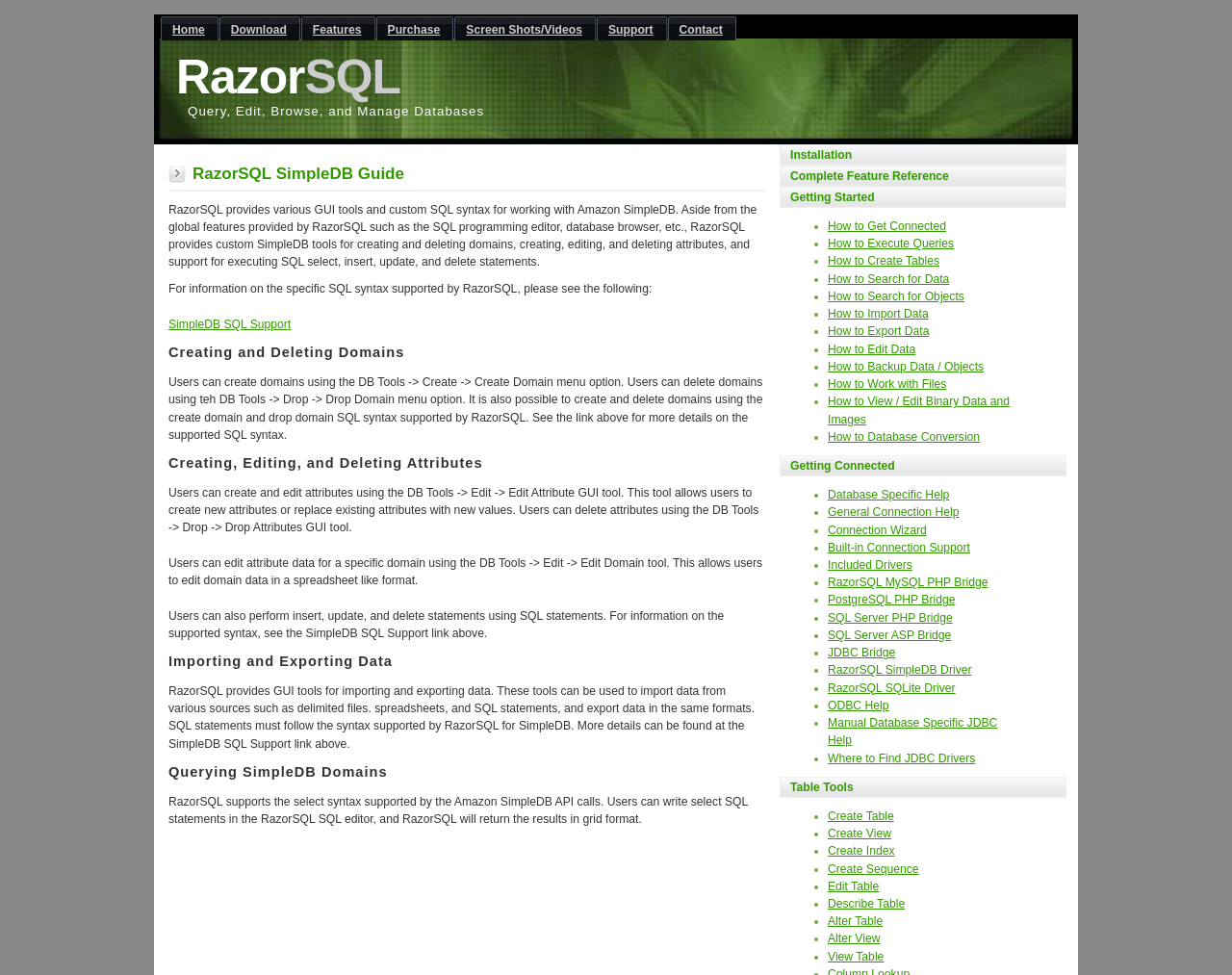Given the element description: "SimpleDB SQL Support", predict the bounding box coordinates of the UI element it refers to, using four float numbers between 0 and 1, i.e., [left, top, right, bottom].

[0.137, 0.326, 0.236, 0.34]